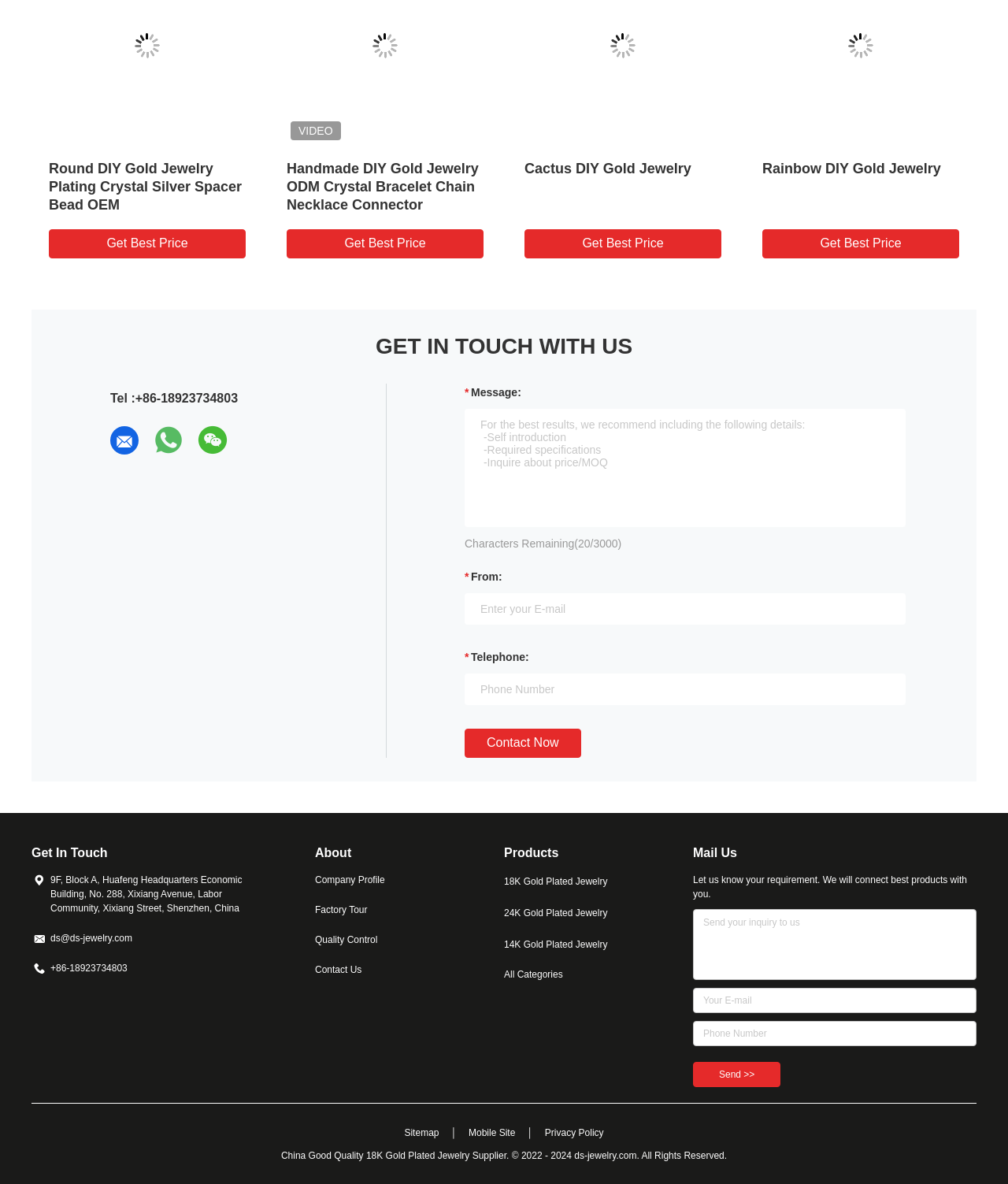Determine the bounding box for the UI element as described: "Rainbow DIY Gold Jewelry". The coordinates should be represented as four float numbers between 0 and 1, formatted as [left, top, right, bottom].

[0.756, 0.136, 0.933, 0.149]